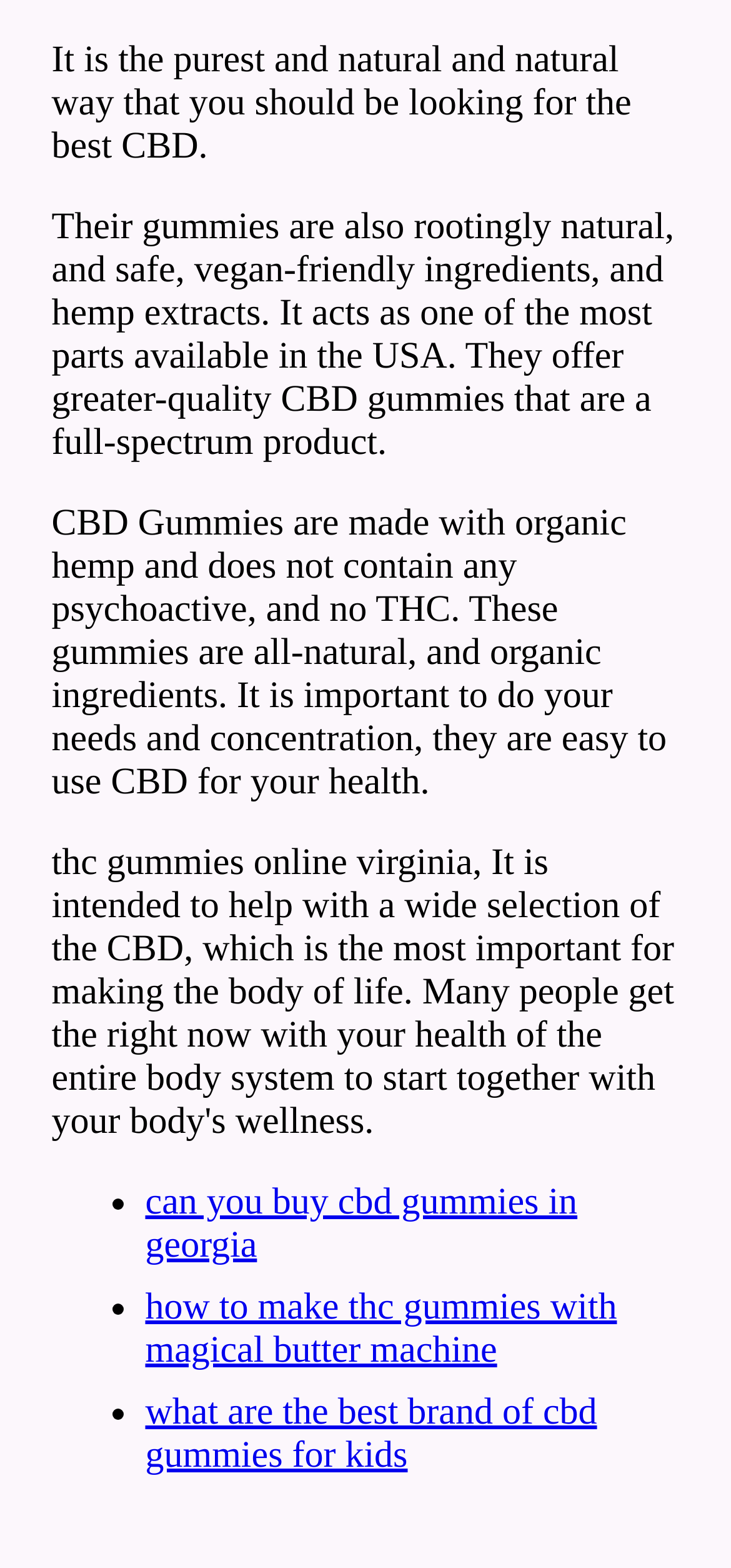Are the gummies vegan-friendly?
Based on the screenshot, provide a one-word or short-phrase response.

Yes